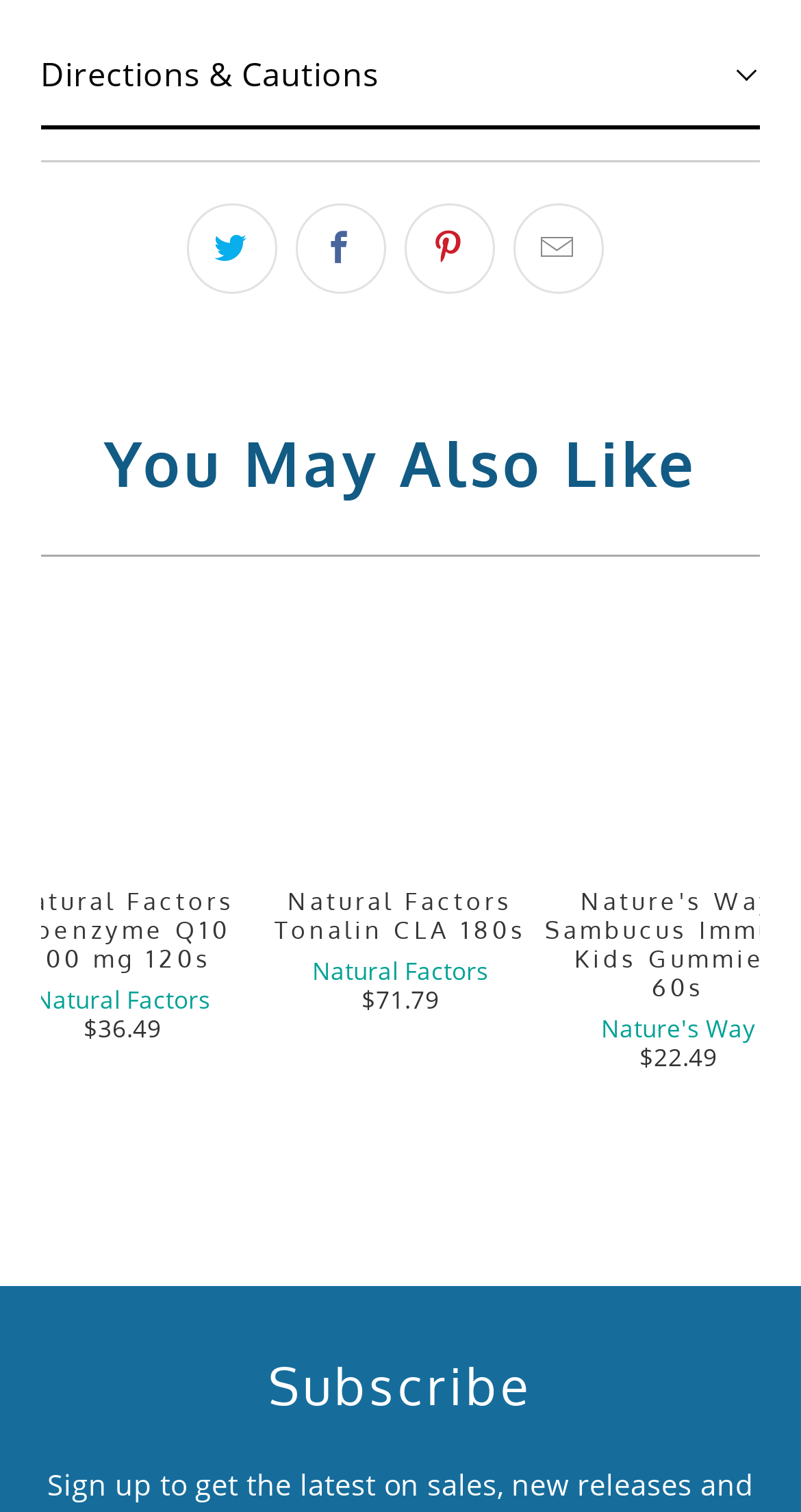Please determine the bounding box coordinates of the element's region to click for the following instruction: "Click on Next".

[0.907, 0.382, 0.952, 0.796]